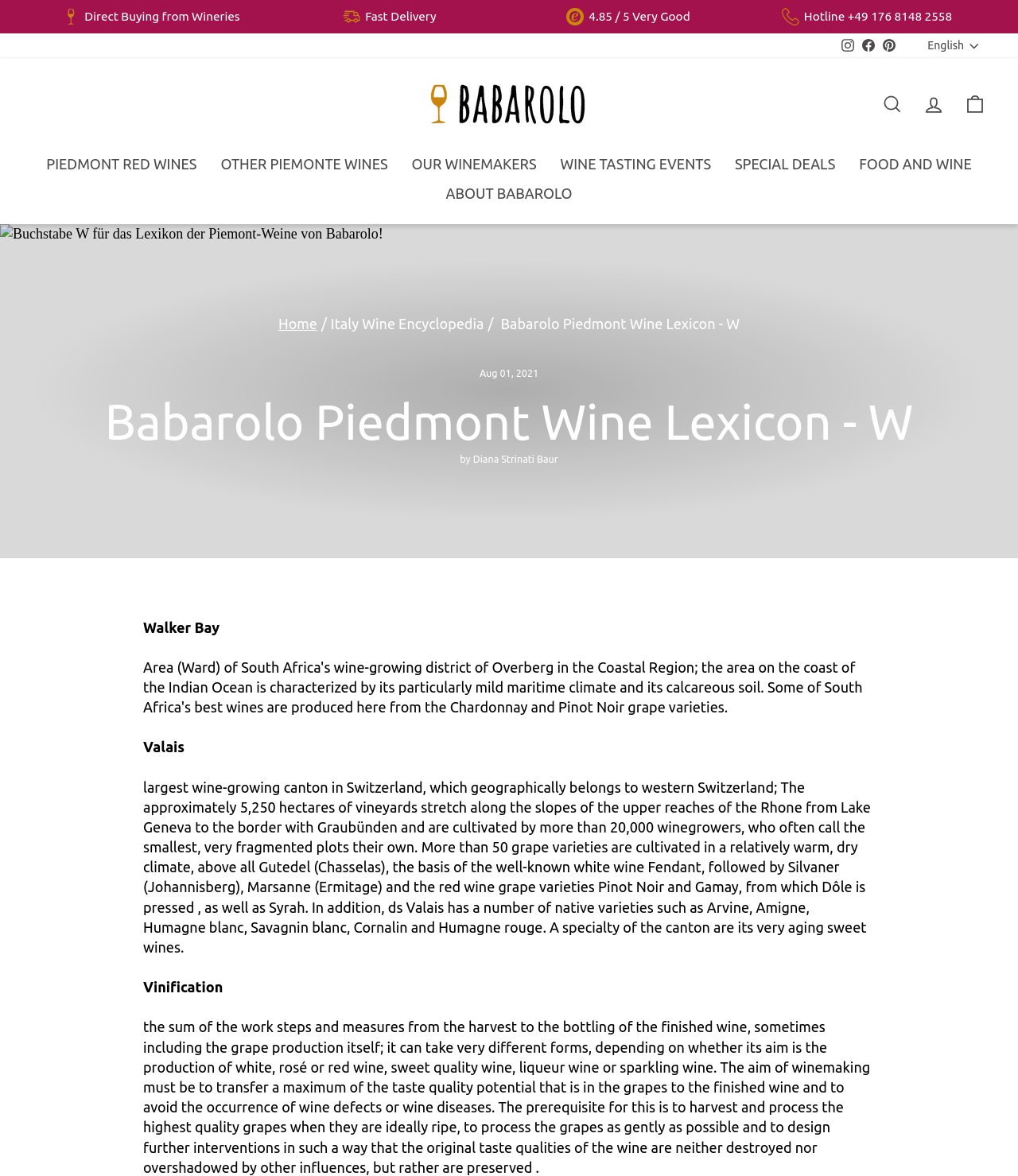Respond with a single word or short phrase to the following question: 
What is the date of the latest article?

Aug 01, 2021